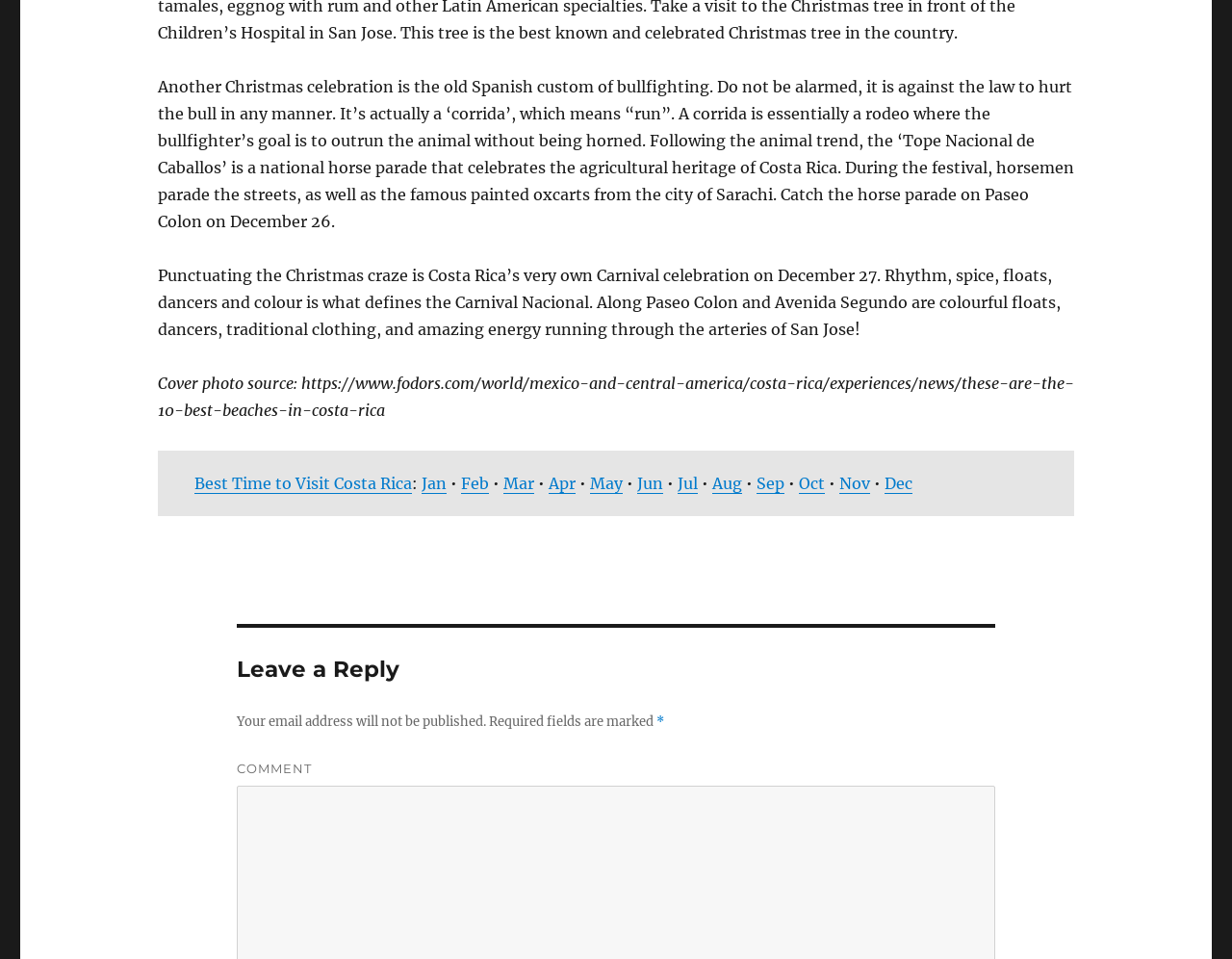What is the source of the cover photo?
Answer the question with a single word or phrase derived from the image.

Fodors.com